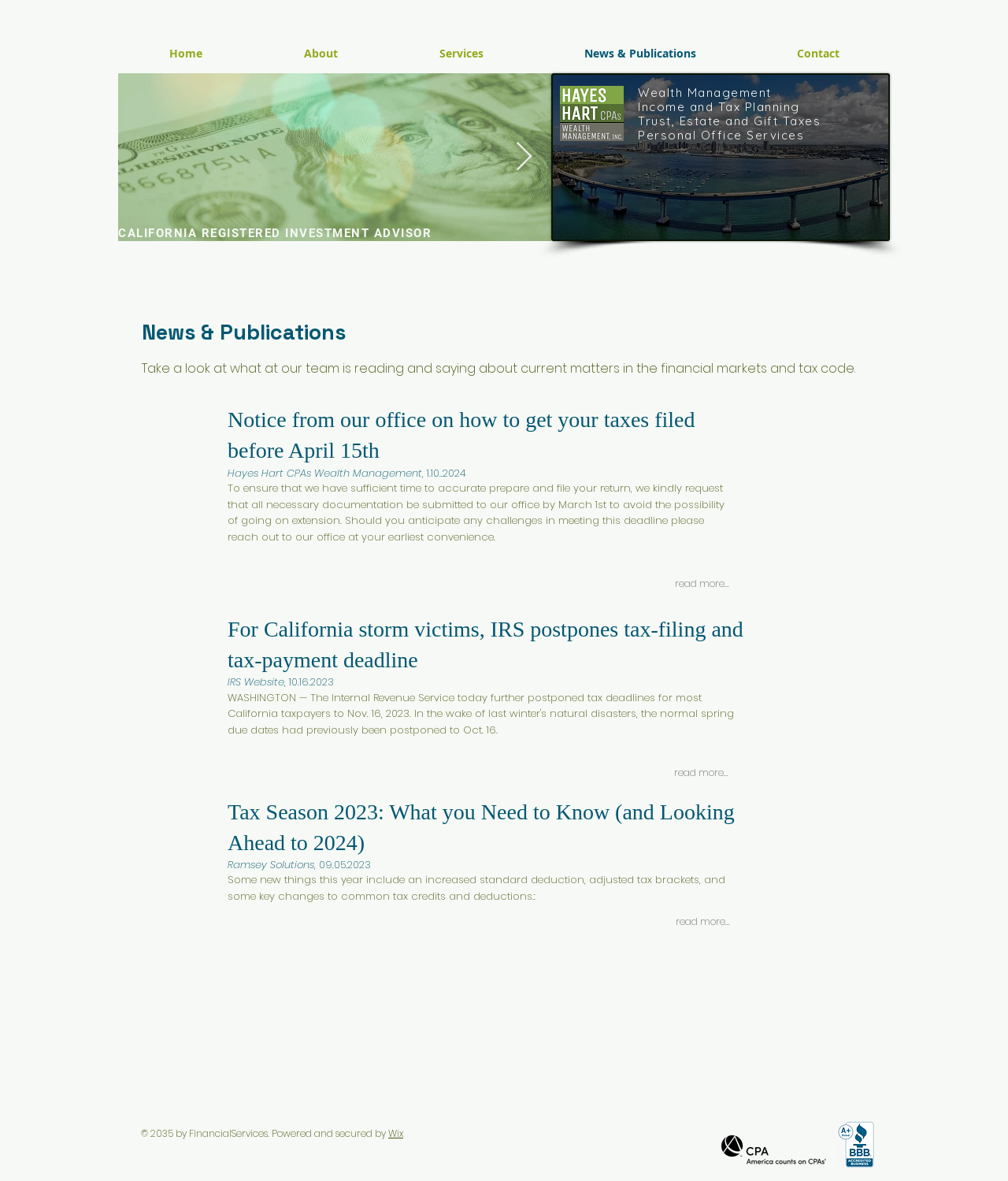Use the information in the screenshot to answer the question comprehensively: What is the deadline for submitting tax documentation?

According to the notice from the office, it is requested that all necessary documentation be submitted to the office by March 1st to avoid the possibility of going on extension.